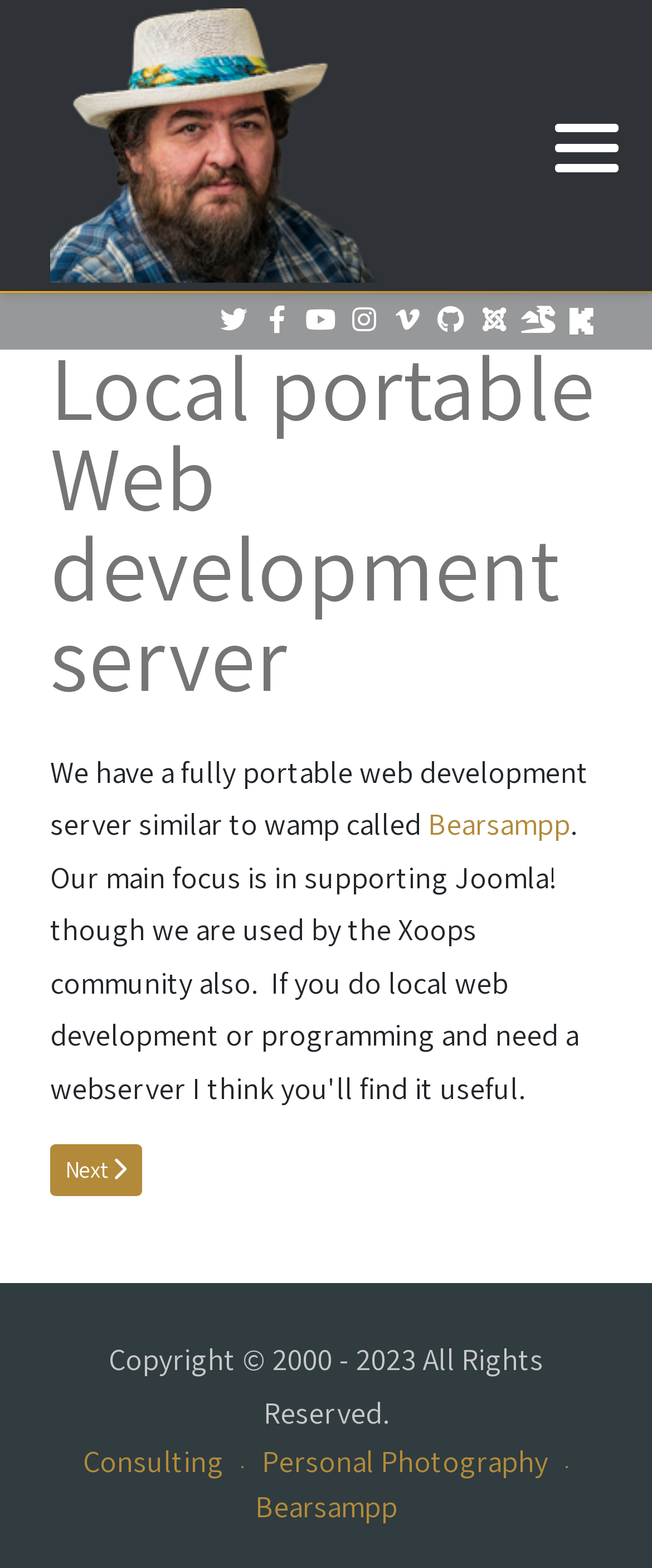Convey a detailed summary of the webpage, mentioning all key elements.

The webpage is the Troy Thomas Hall Family website. At the top left, there is a mobile logo image. On the top right, there is a button with a popup menu. Below the mobile logo, there is a heading that reads "Local portable Web development server". 

To the right of the heading, there are several social media links, including Twitter, Facebook, Youtube, Instagram, Vimeo, Github, Joomla!, CurseForge, and Kick, each with its corresponding icon. 

Below the heading, there is a paragraph of text that describes a fully portable web development server similar to wamp, called Bearsampp. The text also includes a link to Bearsampp. 

Further down, there is a link to the next article, titled "How to create a Joomla 4 custom 404 page". At the bottom of the page, there is a copyright notice that reads "Copyright © 2000 - 2023 All Rights Reserved." 

On the bottom left, there are three links: "Consulting·", "Personal Photography·", and "Bearsampp".